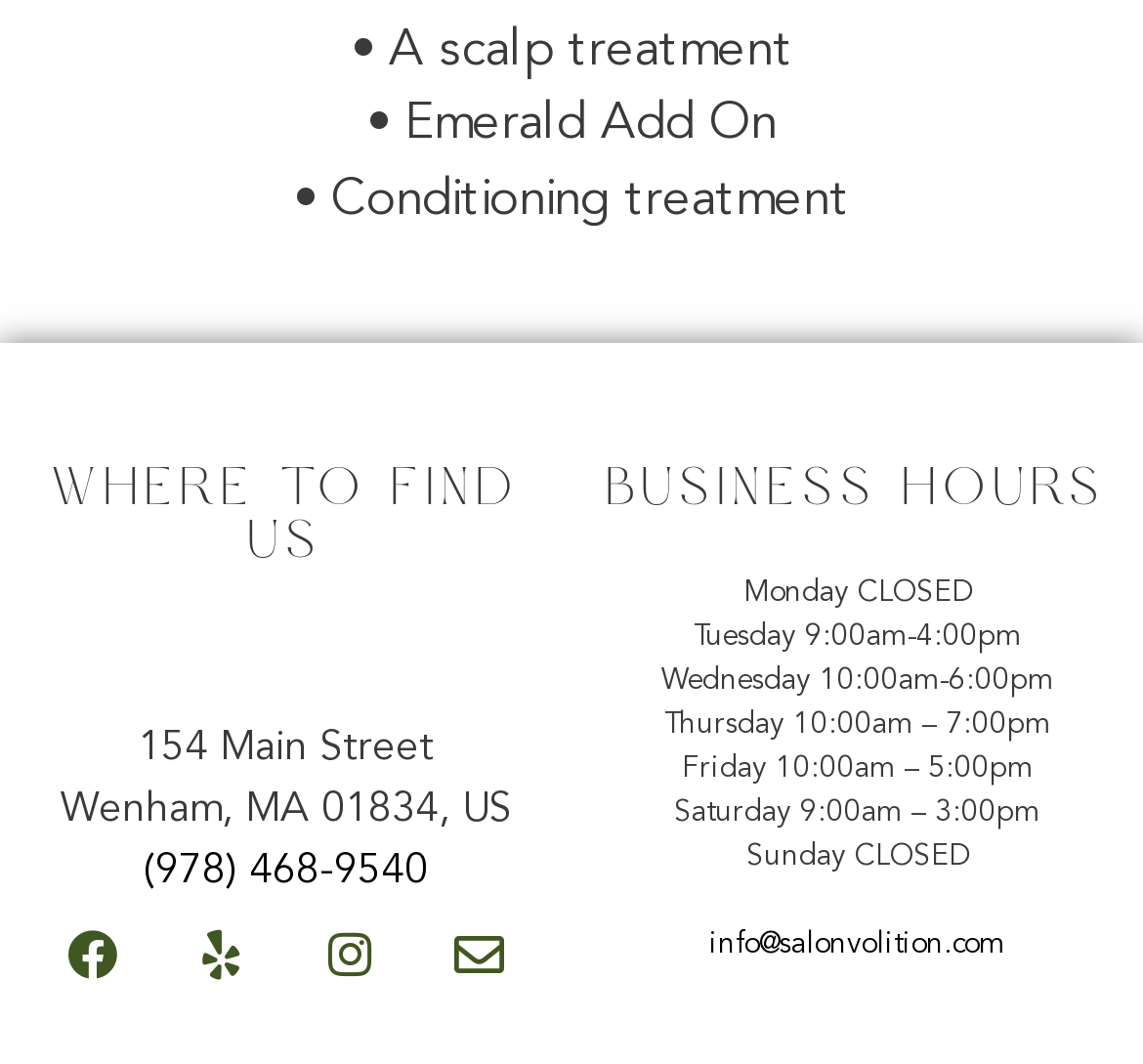Please find the bounding box for the UI component described as follows: "Envelope".

[0.376, 0.851, 0.463, 0.944]